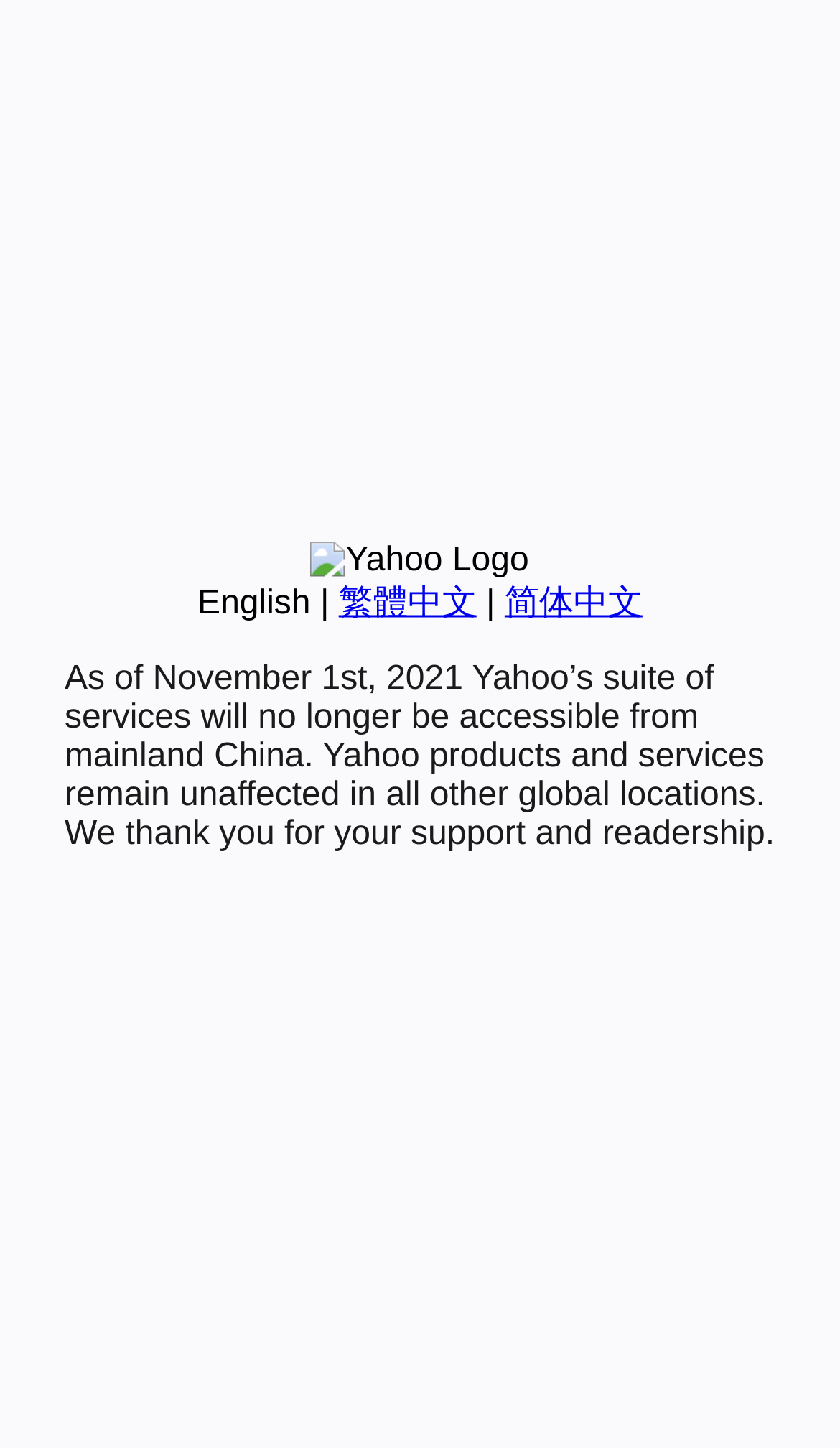Find the bounding box coordinates corresponding to the UI element with the description: "繁體中文". The coordinates should be formatted as [left, top, right, bottom], with values as floats between 0 and 1.

[0.403, 0.404, 0.567, 0.429]